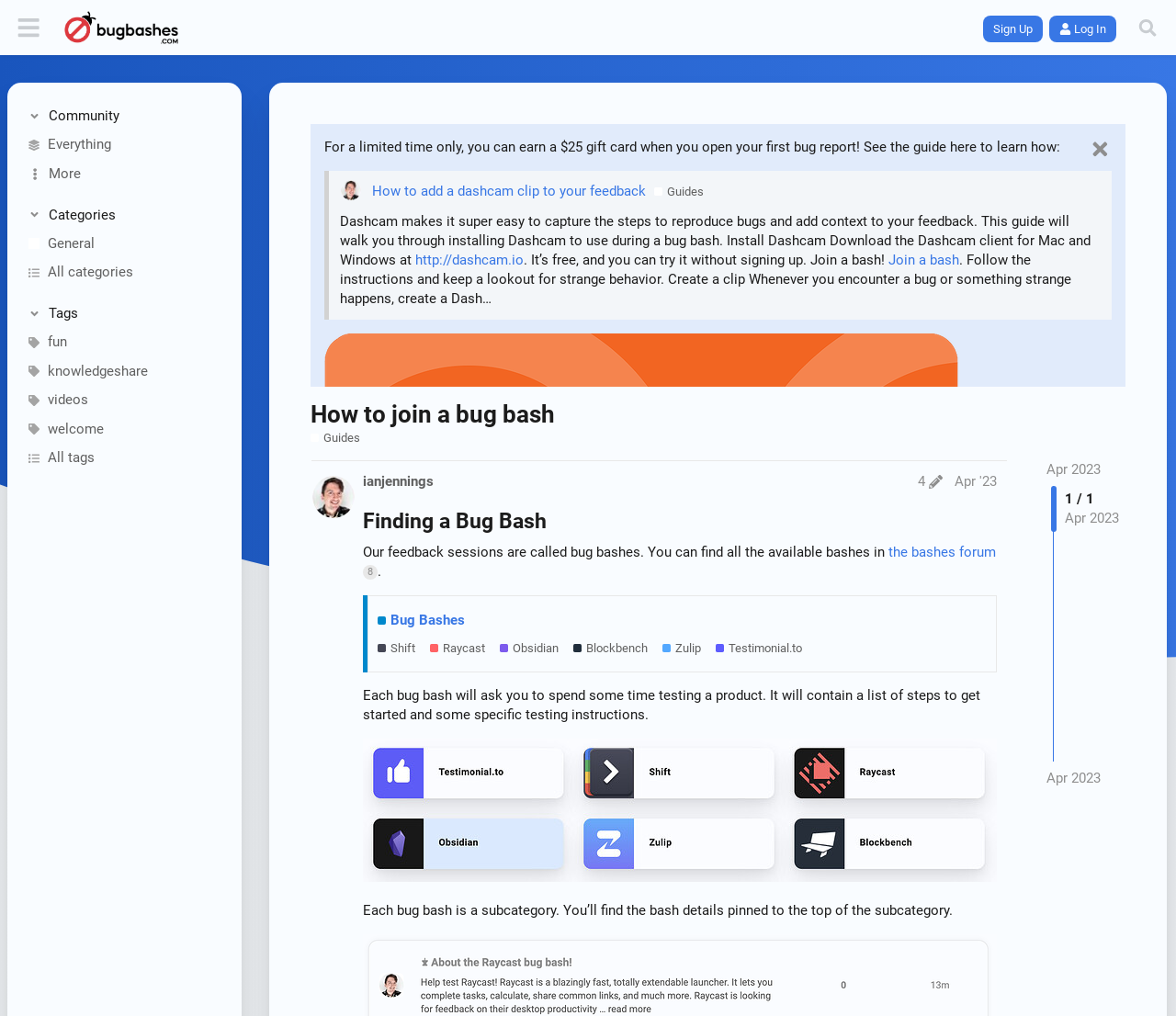Identify the bounding box coordinates of the area that should be clicked in order to complete the given instruction: "Search for something". The bounding box coordinates should be four float numbers between 0 and 1, i.e., [left, top, right, bottom].

[0.959, 0.008, 0.992, 0.046]